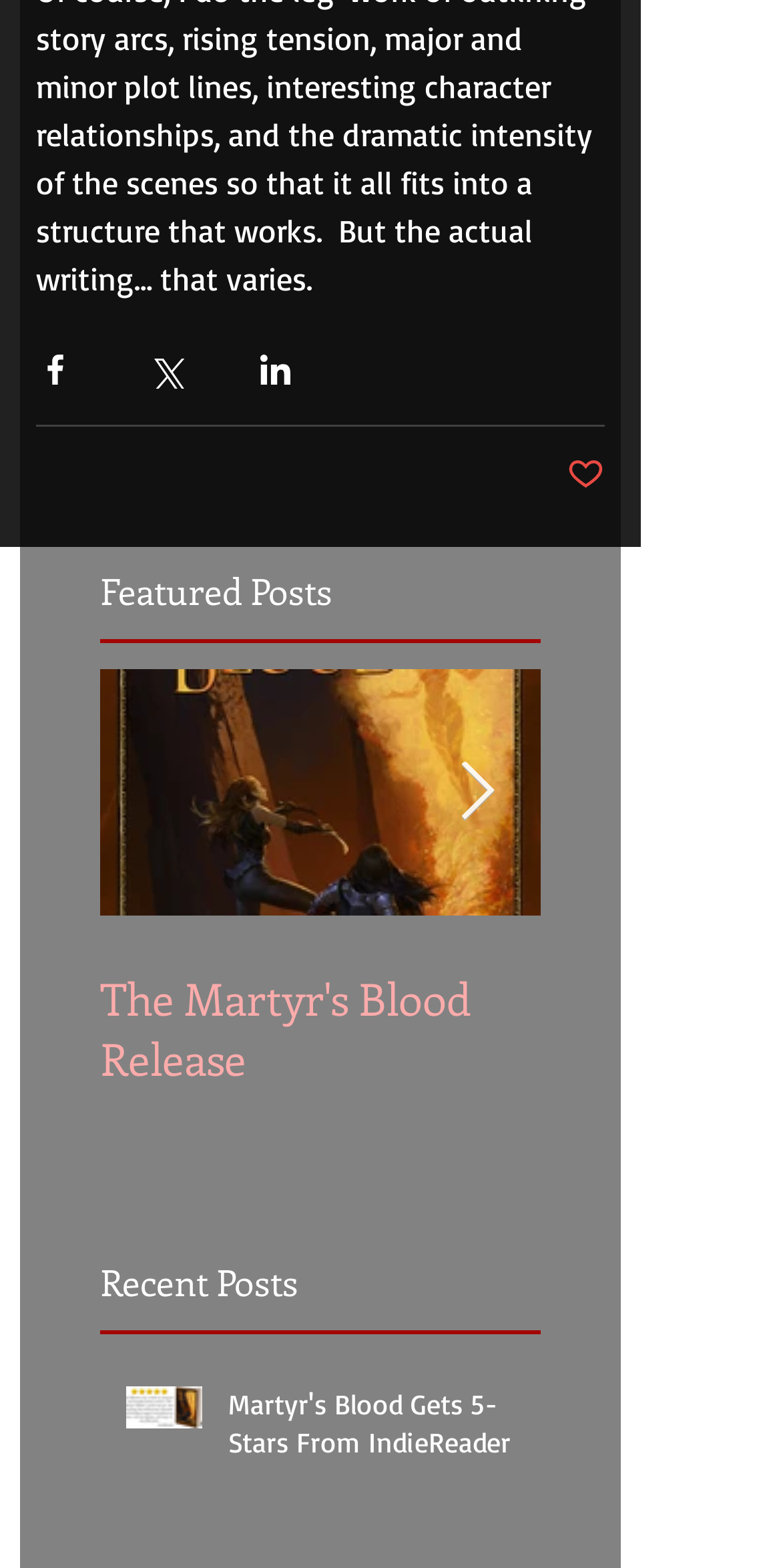Predict the bounding box of the UI element that fits this description: "Post not marked as liked".

[0.726, 0.29, 0.774, 0.317]